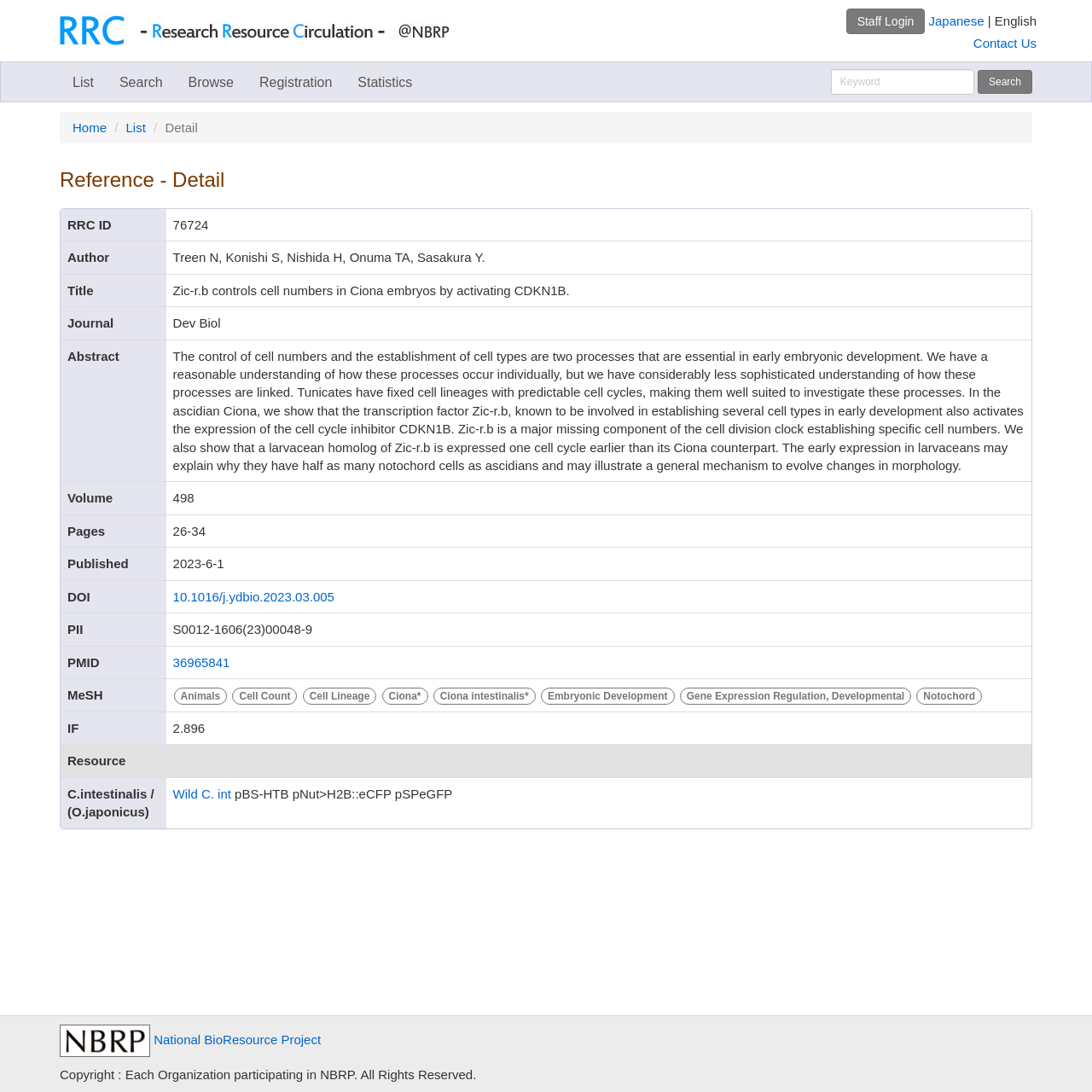Please specify the bounding box coordinates in the format (top-left x, top-left y, bottom-right x, bottom-right y), with all values as floating point numbers between 0 and 1. Identify the bounding box of the UI element described by: List

[0.055, 0.057, 0.098, 0.093]